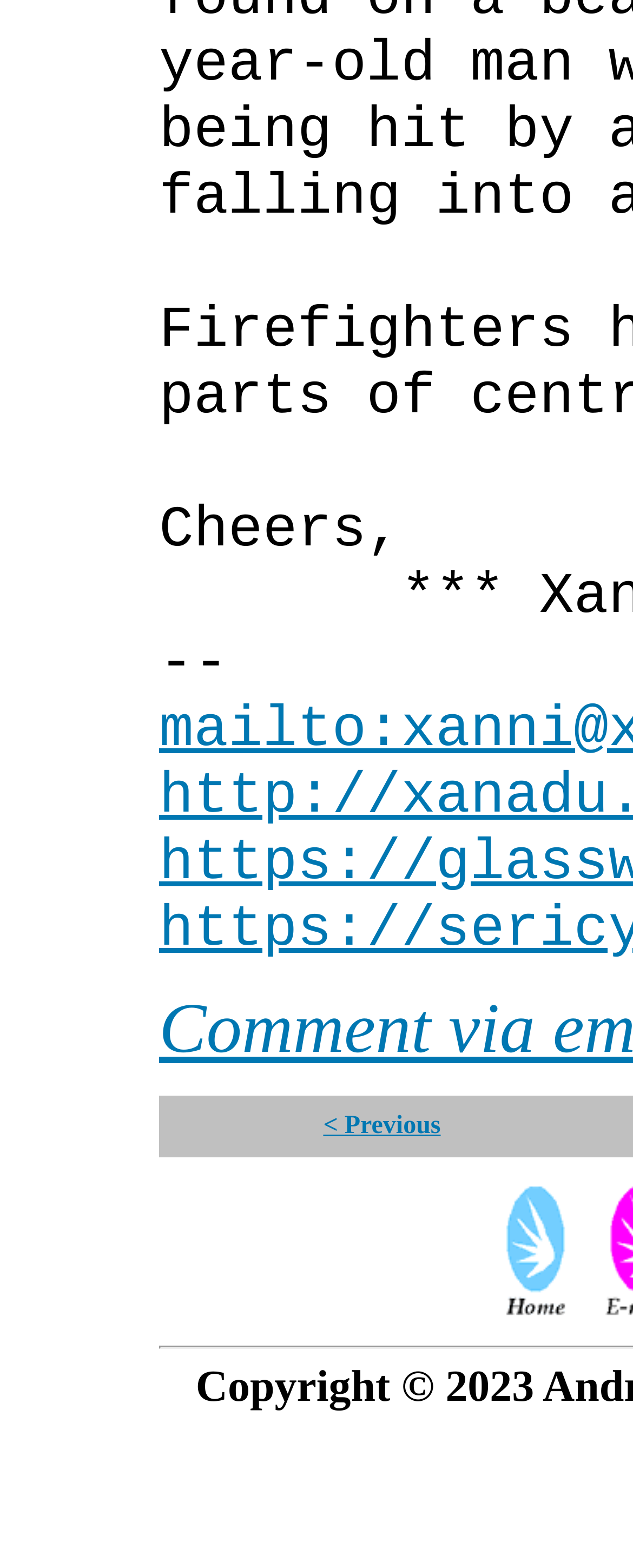Using the webpage screenshot, find the UI element described by alt="Home". Provide the bounding box coordinates in the format (top-left x, top-left y, bottom-right x, bottom-right y), ensuring all values are floating point numbers between 0 and 1.

[0.769, 0.781, 0.923, 0.798]